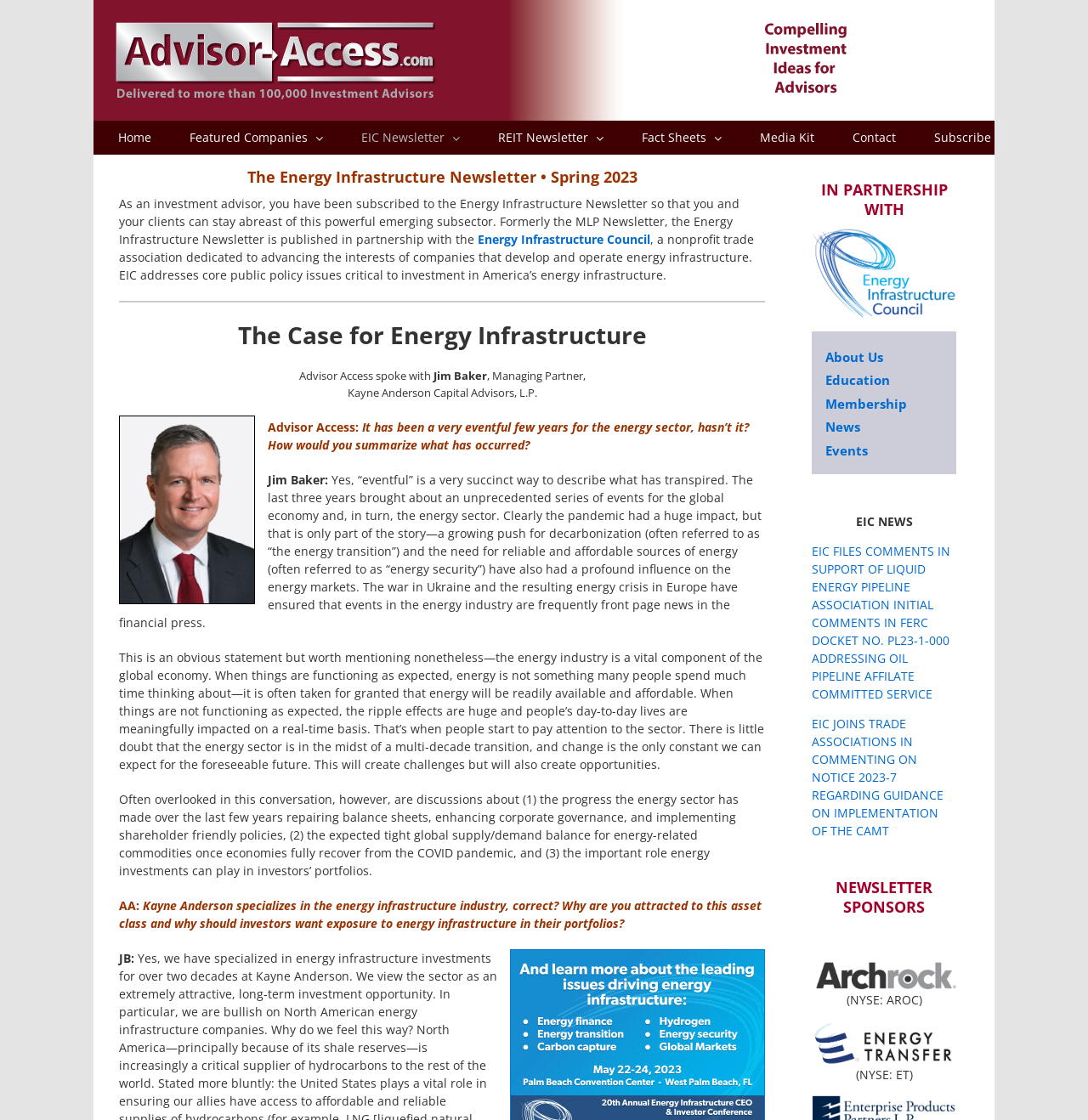From the element description: "ADA Compliance Disclosure", extract the bounding box coordinates of the UI element. The coordinates should be expressed as four float numbers between 0 and 1, in the order [left, top, right, bottom].

None